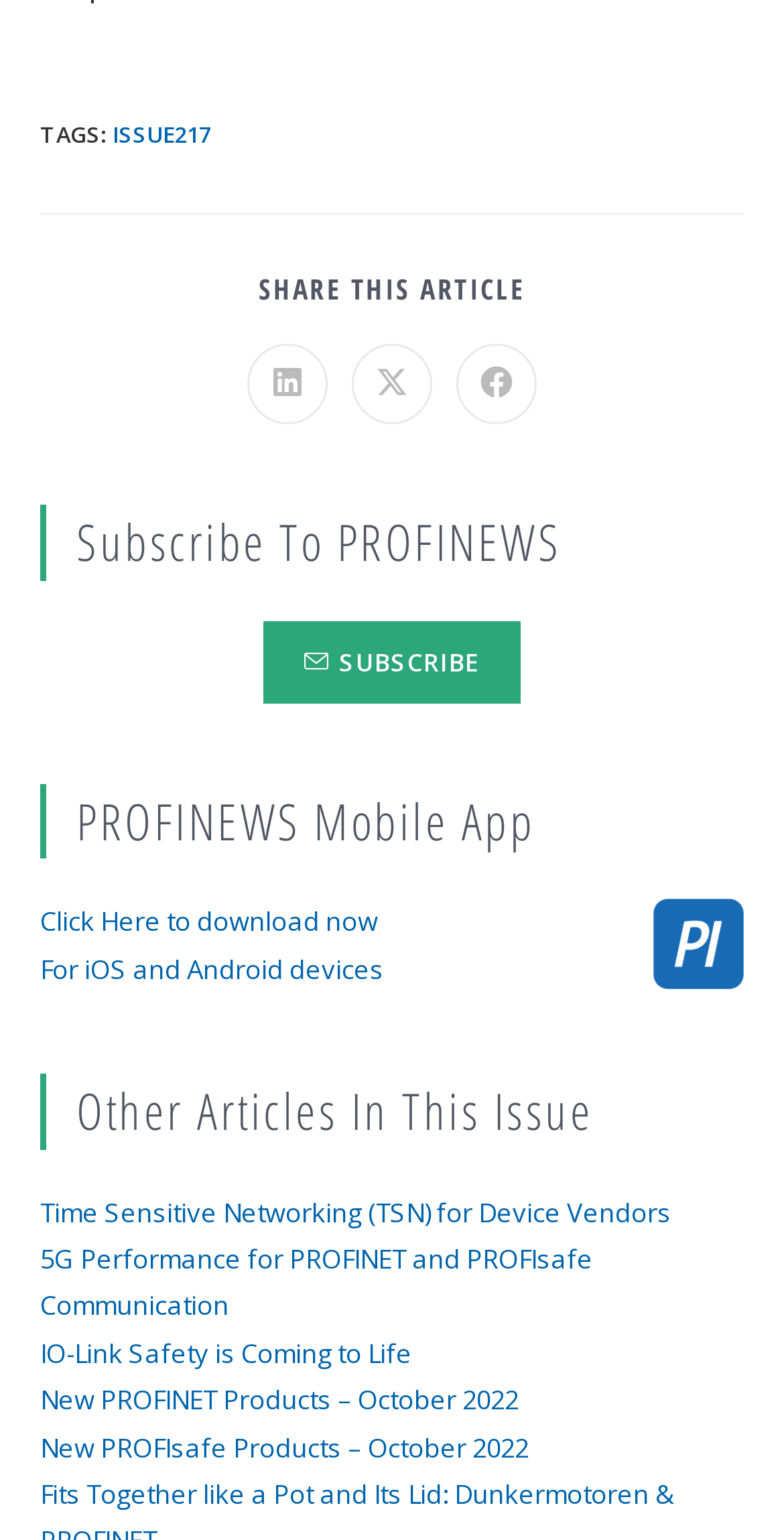Determine the bounding box coordinates of the clickable region to carry out the instruction: "Contact us via email".

None